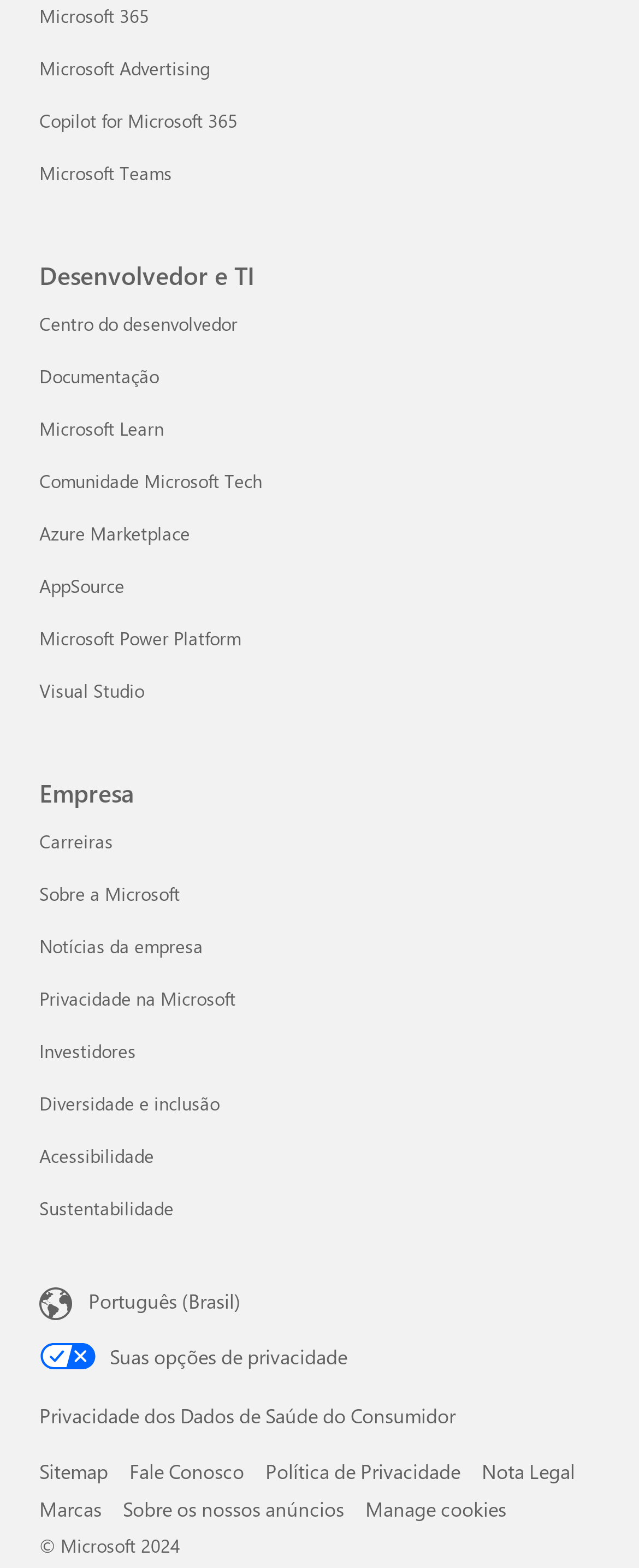How many links are under 'Desenvolvedor e TI'?
Respond with a short answer, either a single word or a phrase, based on the image.

8